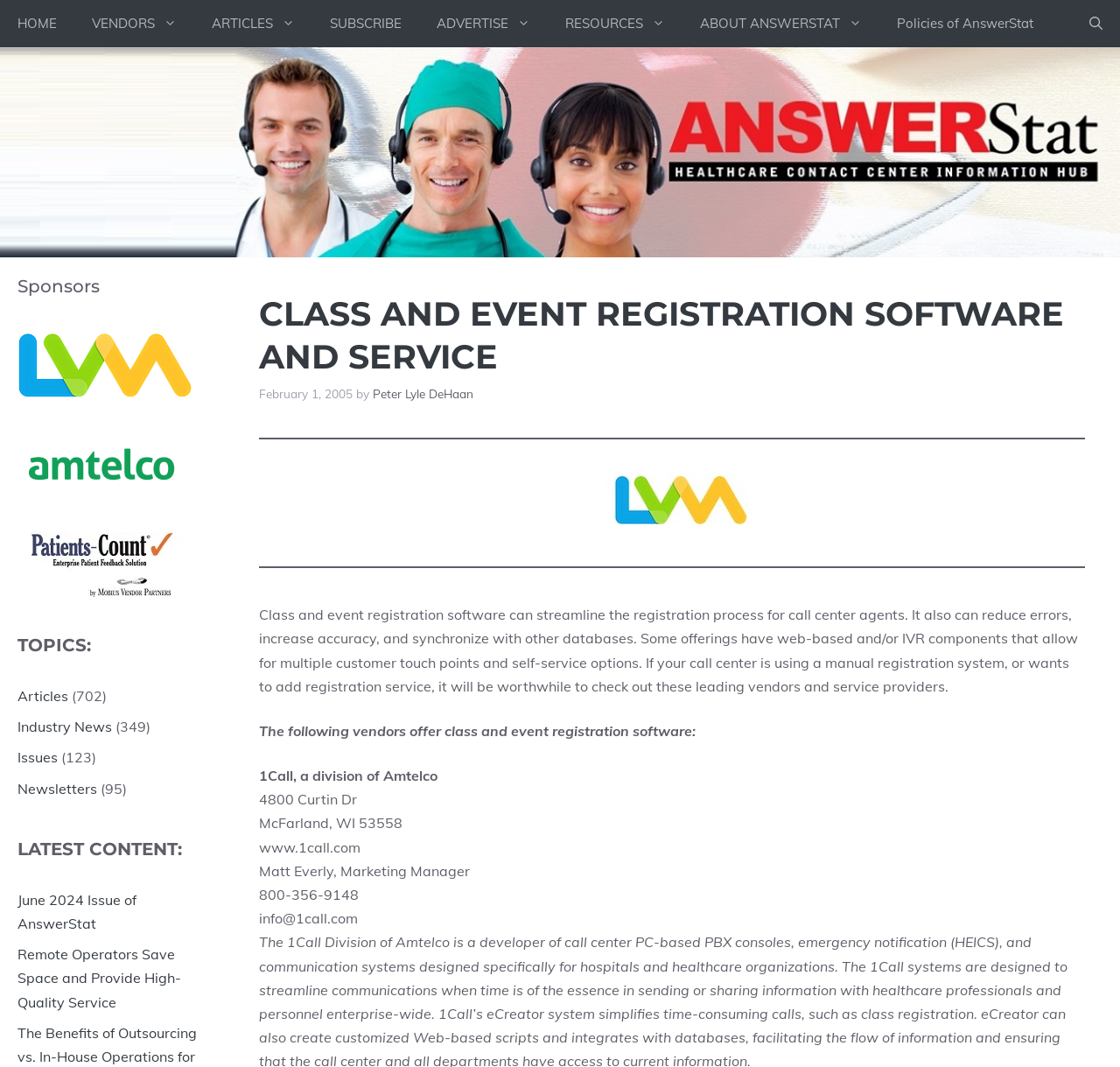Given the element description June 2024 Issue of AnswerStat, specify the bounding box coordinates of the corresponding UI element in the format (top-left x, top-left y, bottom-right x, bottom-right y). All values must be between 0 and 1.

[0.016, 0.835, 0.122, 0.874]